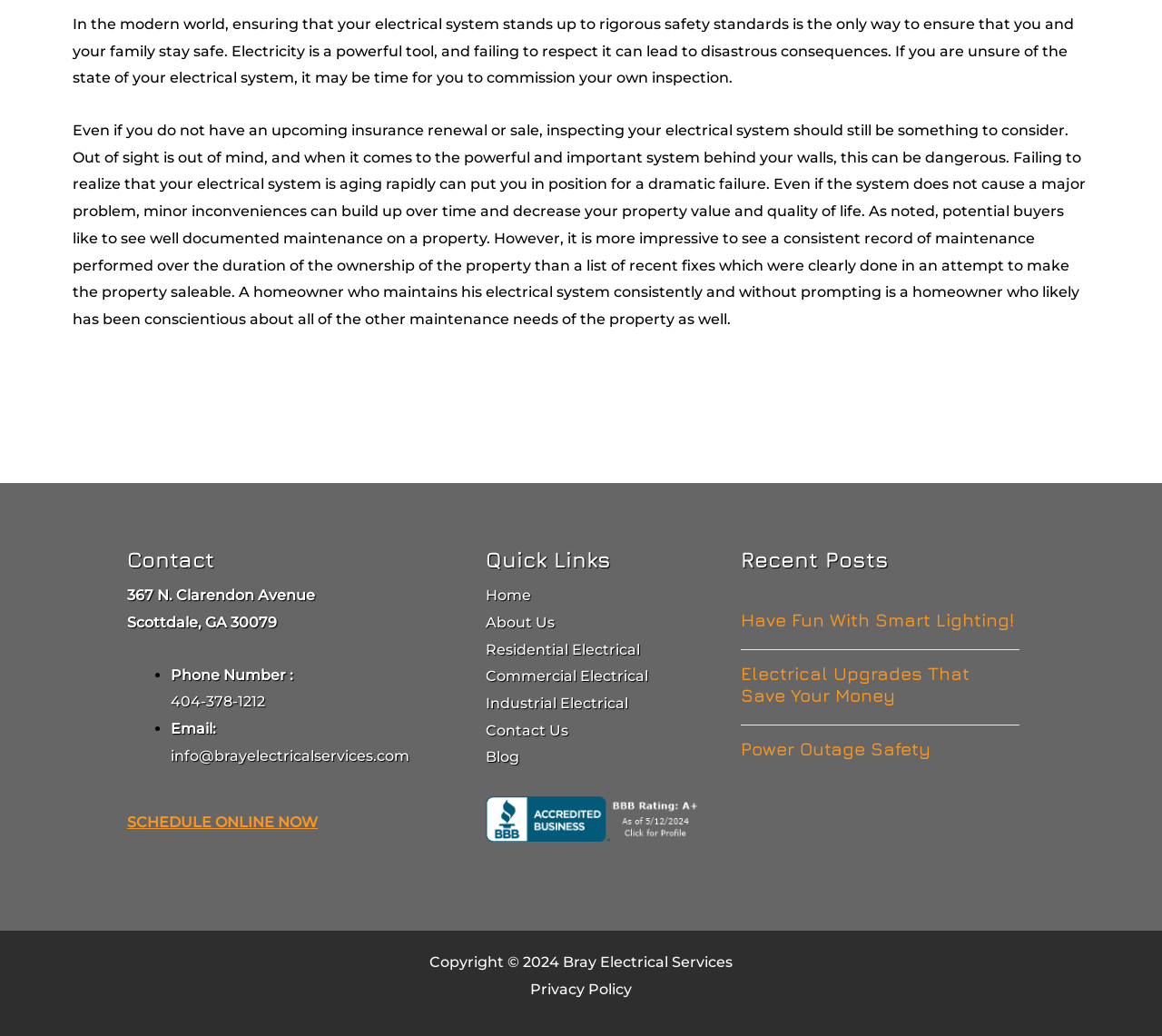How many links are in the Quick Links section?
Refer to the screenshot and deliver a thorough answer to the question presented.

I counted the number of links in the Quick Links section by looking at the elements with the heading 'Quick Links' and counting the number of link elements that follow it.